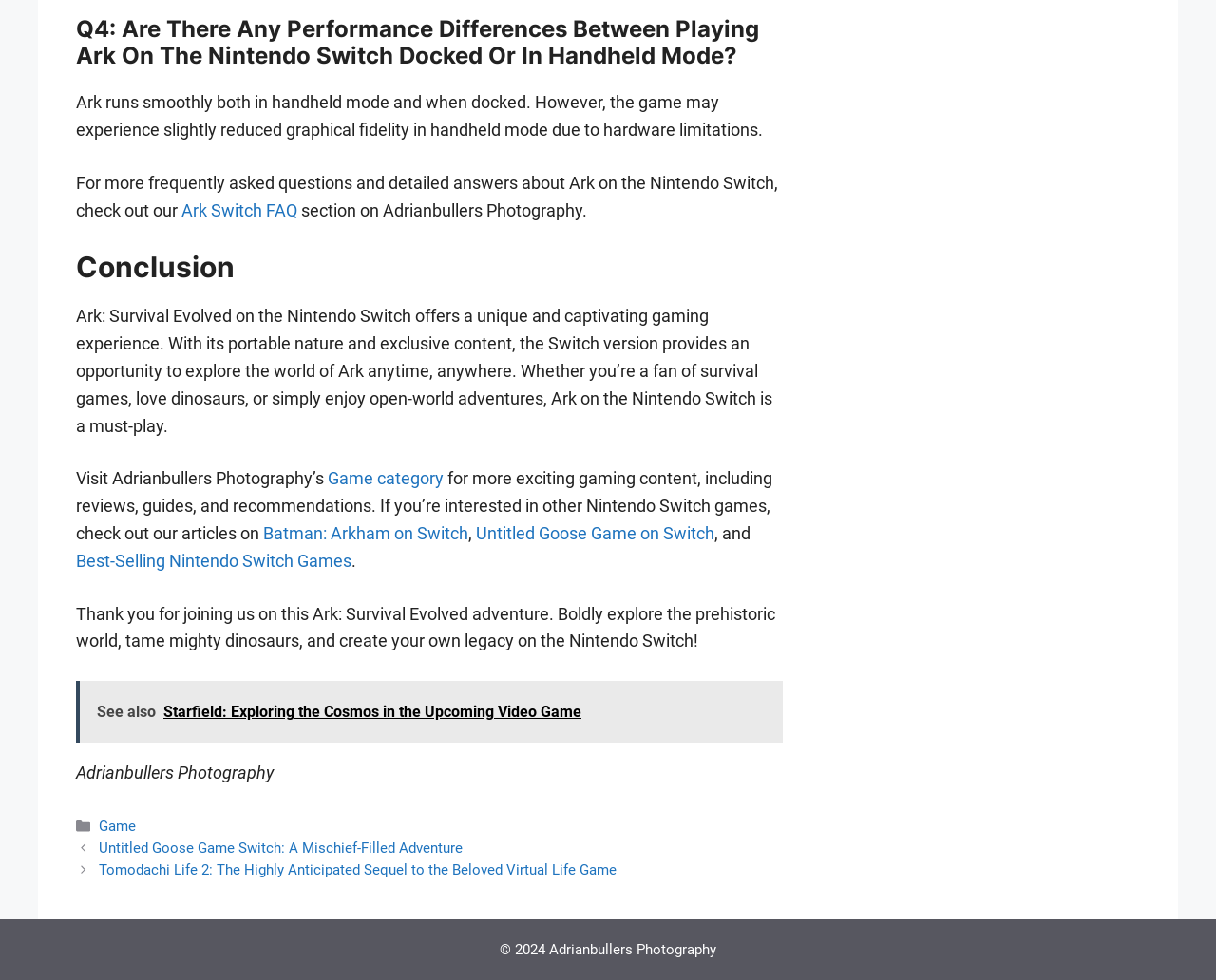Highlight the bounding box coordinates of the element you need to click to perform the following instruction: "Explore the 'Starfield: Exploring the Cosmos' article."

[0.062, 0.695, 0.644, 0.758]